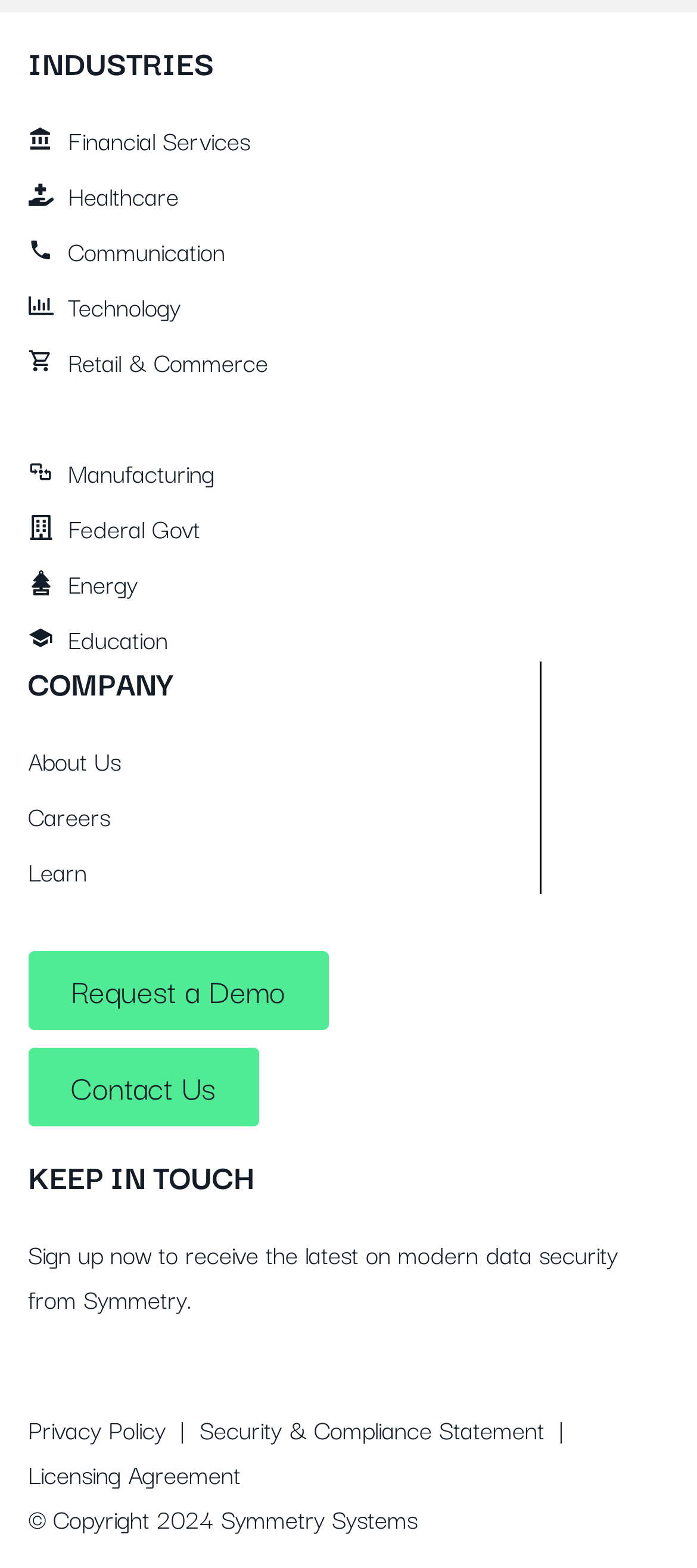Determine the bounding box coordinates of the element that should be clicked to execute the following command: "Request a demo".

[0.04, 0.606, 0.471, 0.657]